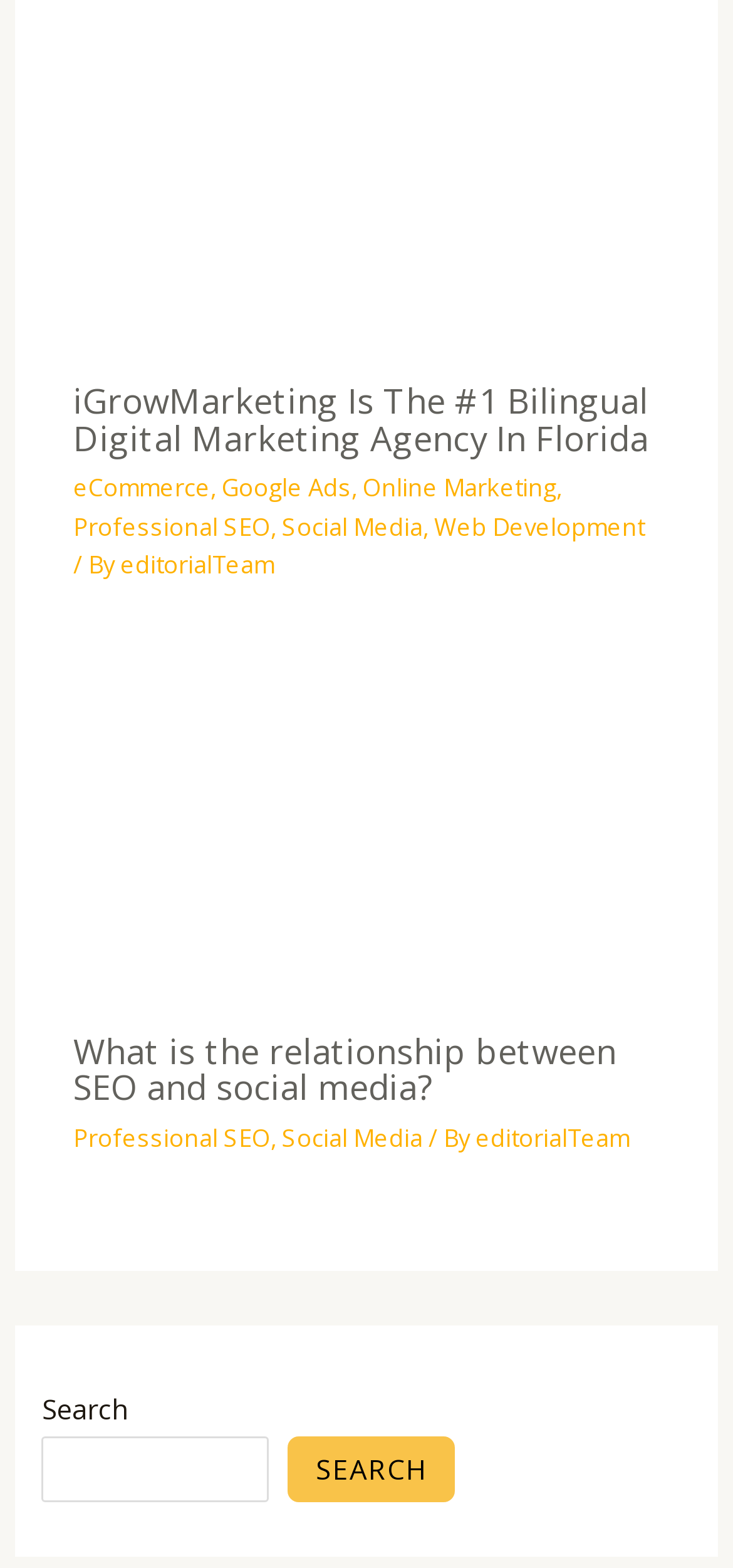Find the bounding box of the UI element described as: "editorialTeam". The bounding box coordinates should be given as four float values between 0 and 1, i.e., [left, top, right, bottom].

[0.649, 0.714, 0.859, 0.736]